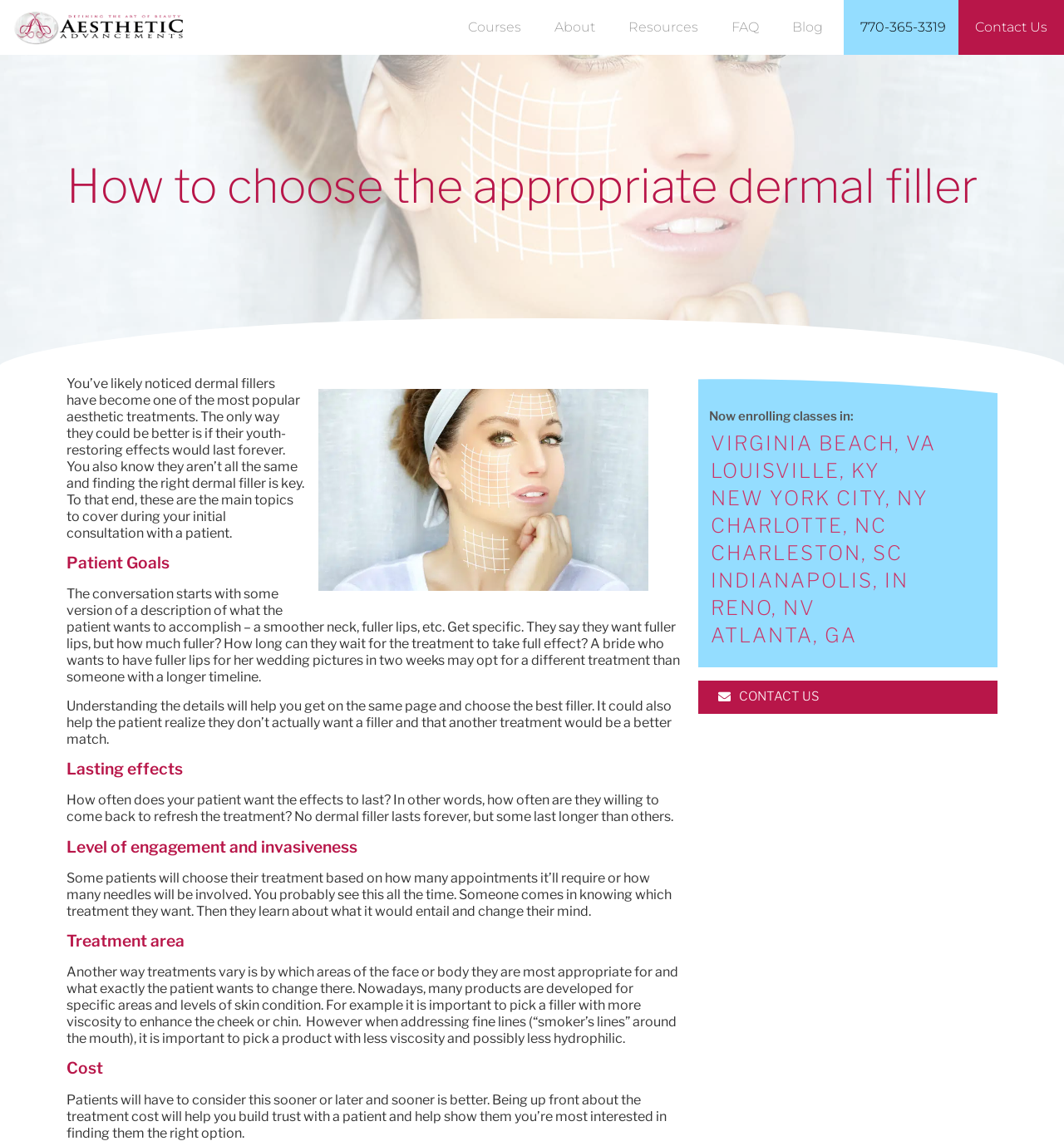Where are the classes enrolling?
Provide an in-depth and detailed explanation in response to the question.

The webpage mentions that classes are now enrolling in various cities, including VIRGINIA BEACH, VA, LOUISVILLE, KY, NEW YORK CITY, NY, and others. These cities are listed below the heading 'Now enrolling classes in:'.